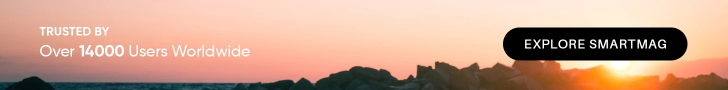What is the dominant color scheme of the sunset?
Please respond to the question with a detailed and informative answer.

The caption describes the sunset as having soft hues of pink and orange reflecting off the water, indicating that these two colors are the dominant colors of the sunset.